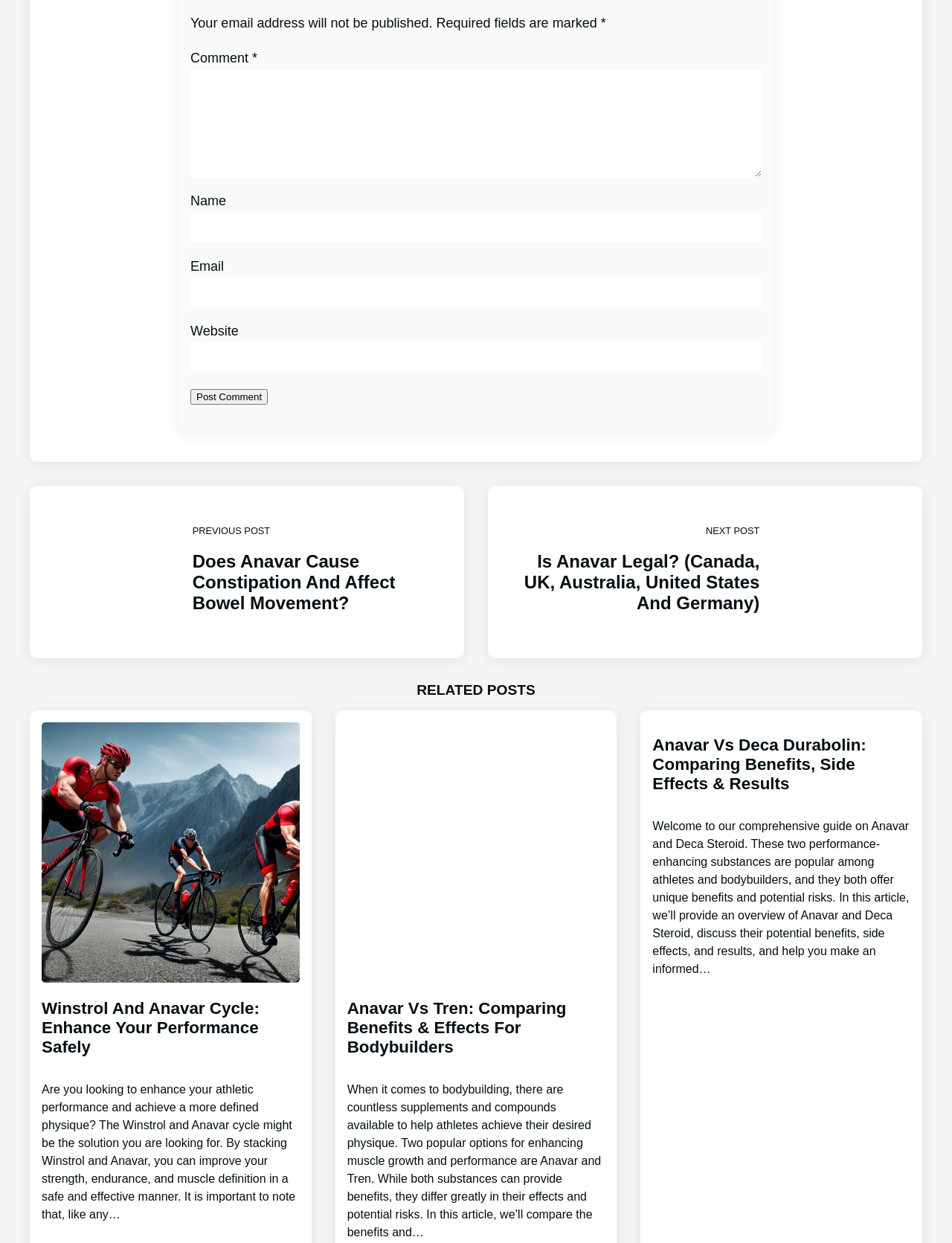Give a one-word or short phrase answer to the question: 
What is the position of the 'NEXT POST' link?

Bottom right